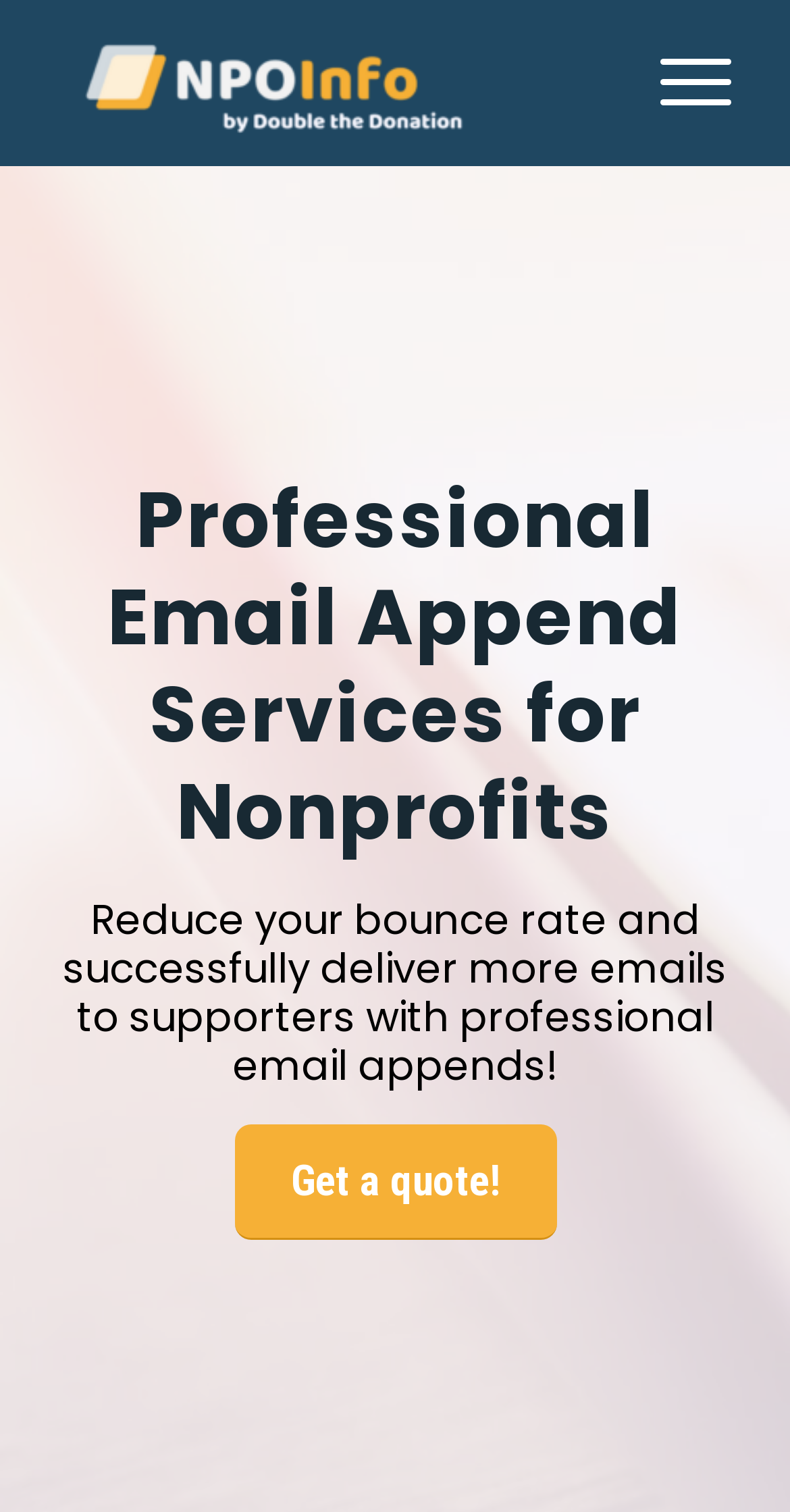Find the bounding box coordinates for the HTML element described in this sentence: "Get a quote!". Provide the coordinates as four float numbers between 0 and 1, in the format [left, top, right, bottom].

[0.296, 0.743, 0.704, 0.819]